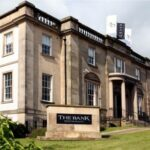Present a detailed portrayal of the image.

The image showcases the exterior of the Adamo Hotel, located in Stirling, Scotland, housed in a beautifully remodeled building that was once a bank. The structure features classic architectural elements with large windows and an elegant facade, enhancing its historical charm. Prominently displayed is a sign that reads "THE BANK," indicating the establishment's heritage. Surrounding the building is well-maintained landscaping, contributing to the inviting atmosphere of this refined and sophisticated venue, which offers both dining and accommodation. The setting emphasizes the blend of tradition and modern luxury that characterizes the Adamo experience.